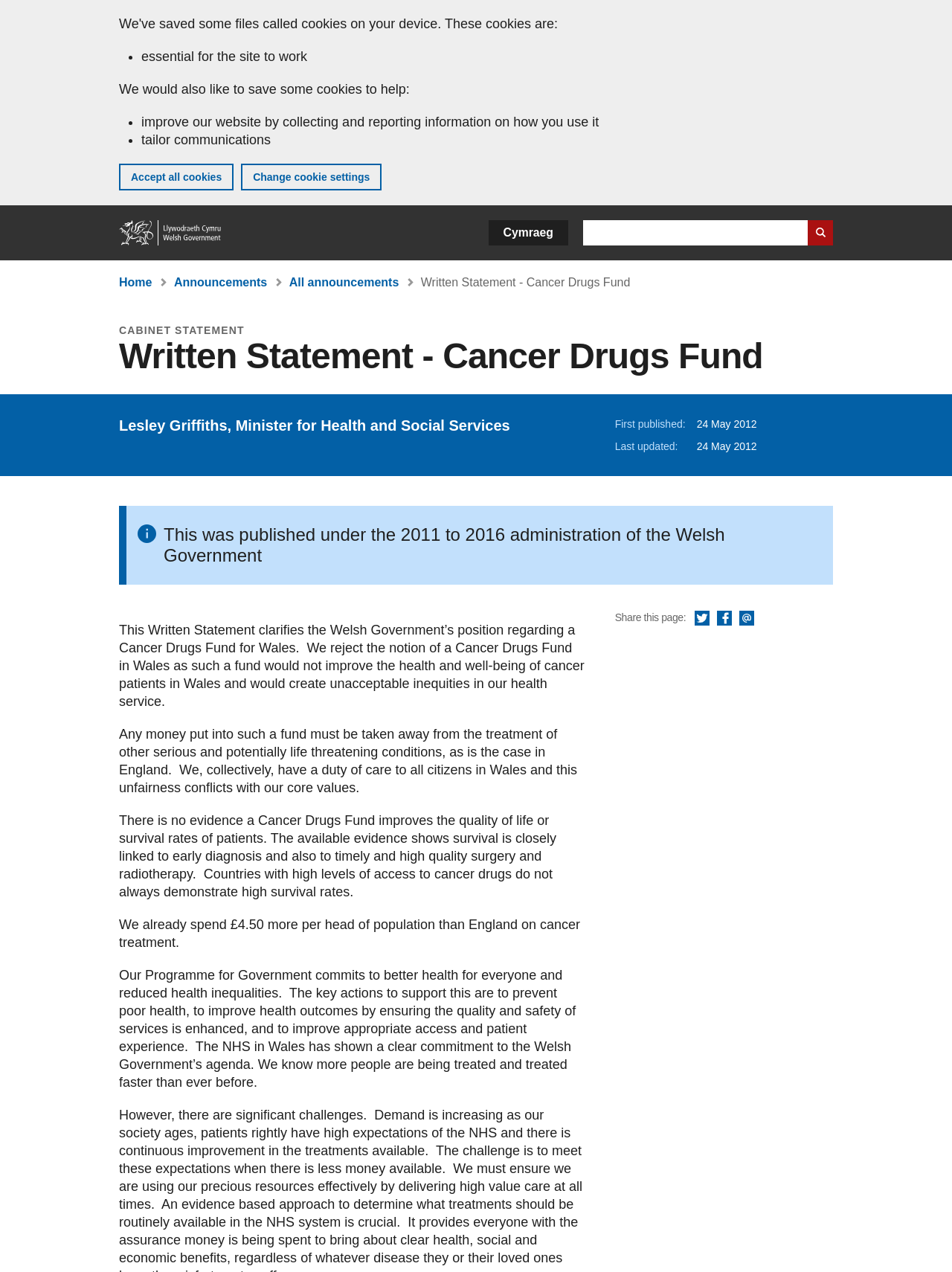Please extract and provide the main headline of the webpage.

Written Statement - Cancer Drugs Fund